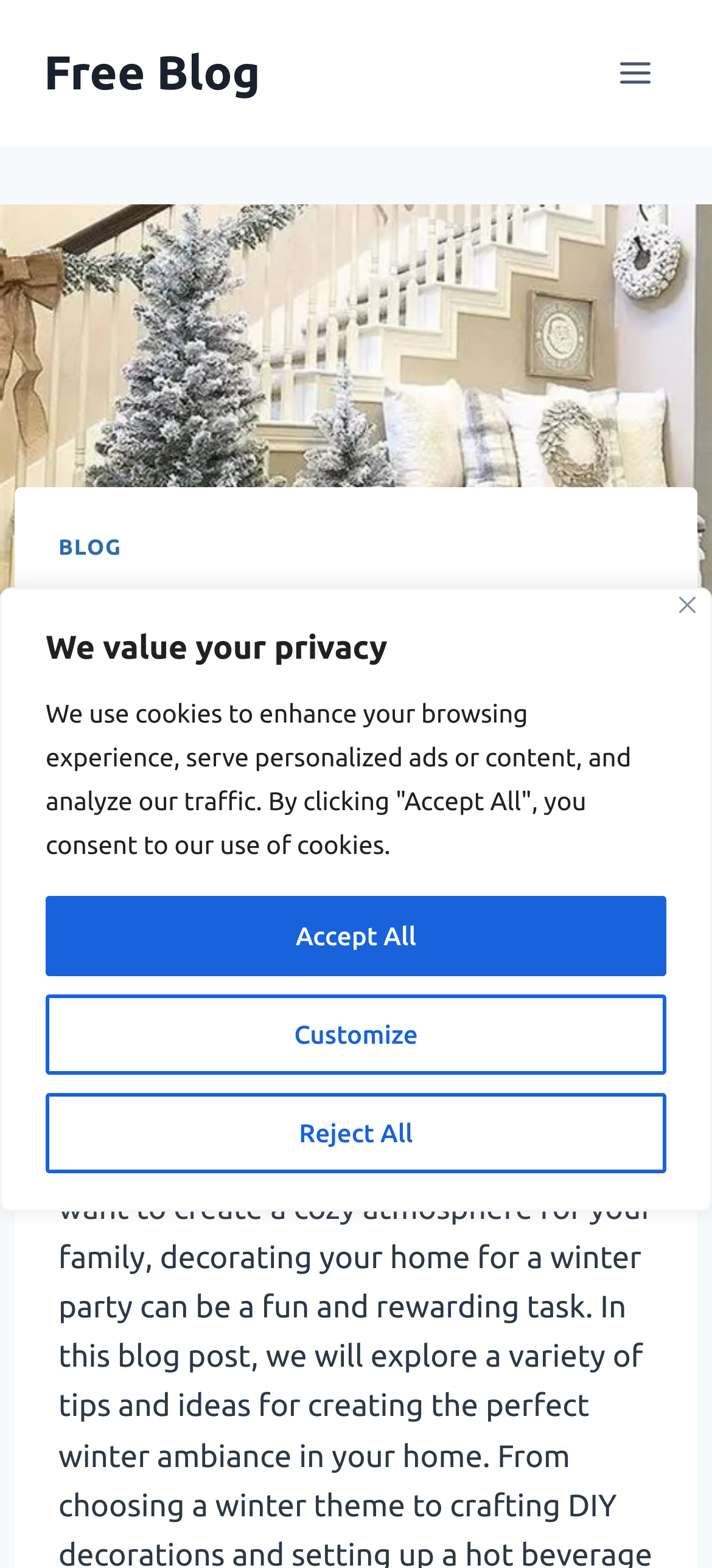Provide the bounding box coordinates for the UI element that is described by this text: "Customize". The coordinates should be in the form of four float numbers between 0 and 1: [left, top, right, bottom].

[0.064, 0.634, 0.936, 0.685]